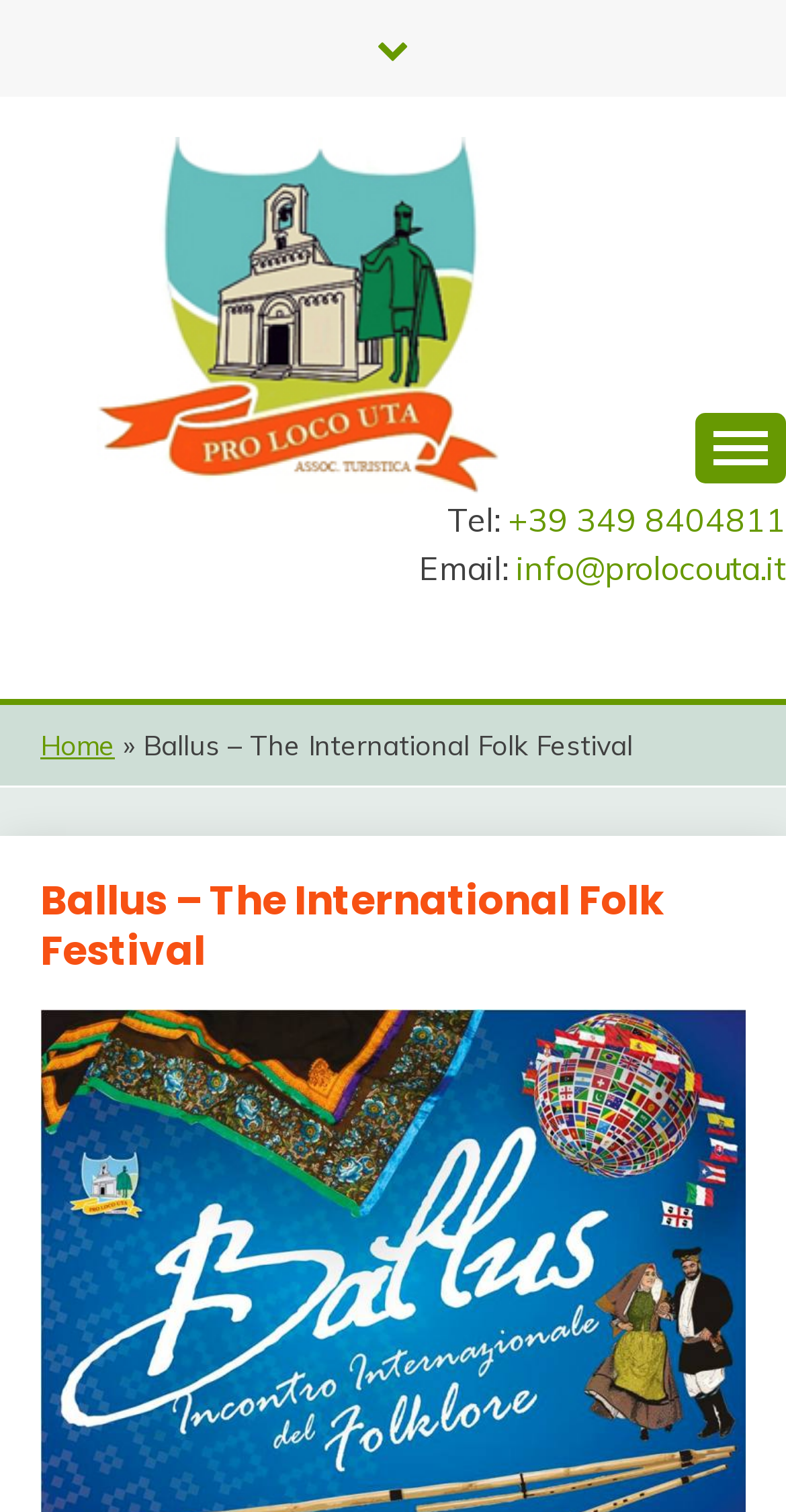Your task is to find and give the main heading text of the webpage.

Ballus – The International Folk Festival